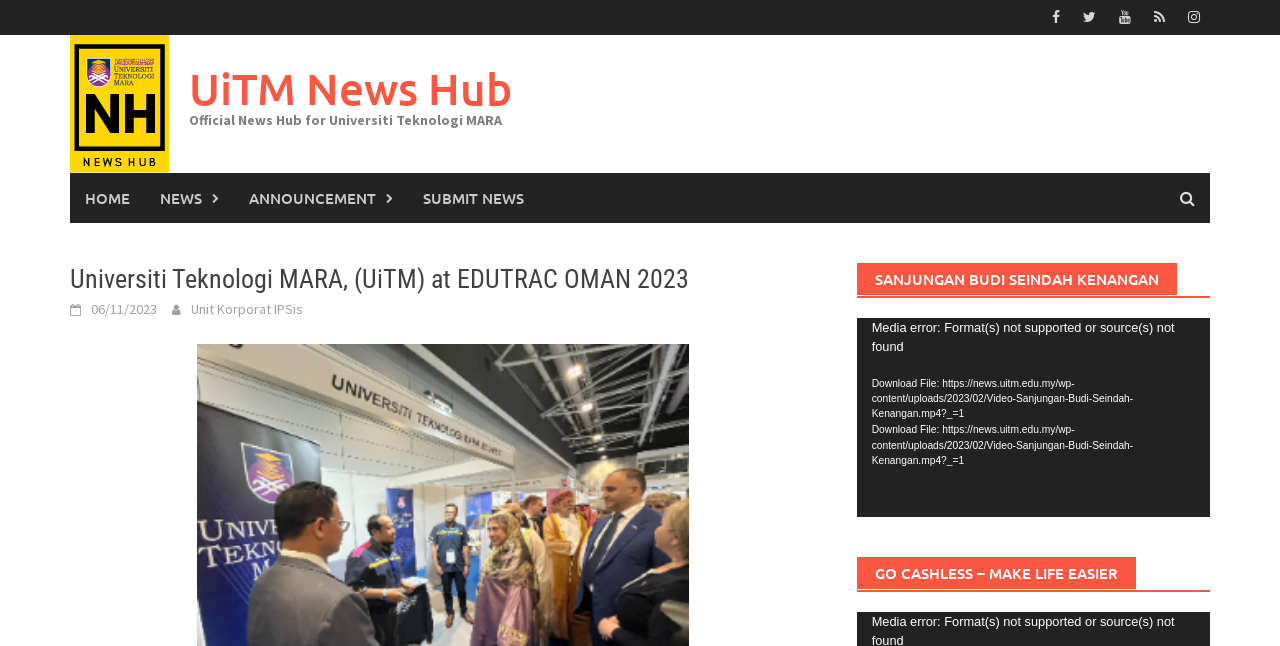Find the primary header on the webpage and provide its text.

UiTM News Hub